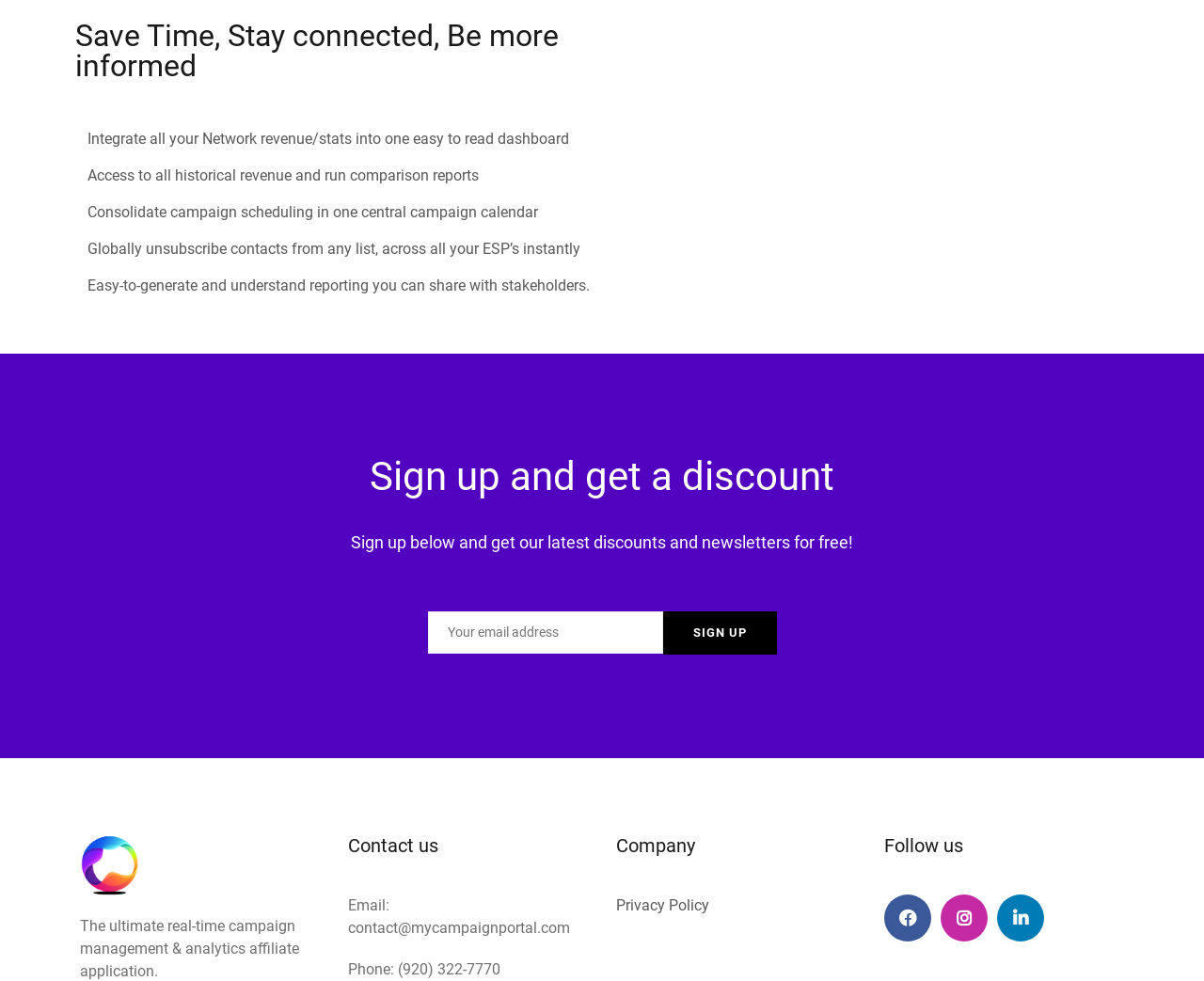Provide a single word or phrase answer to the question: 
How can users contact the company?

Email and phone